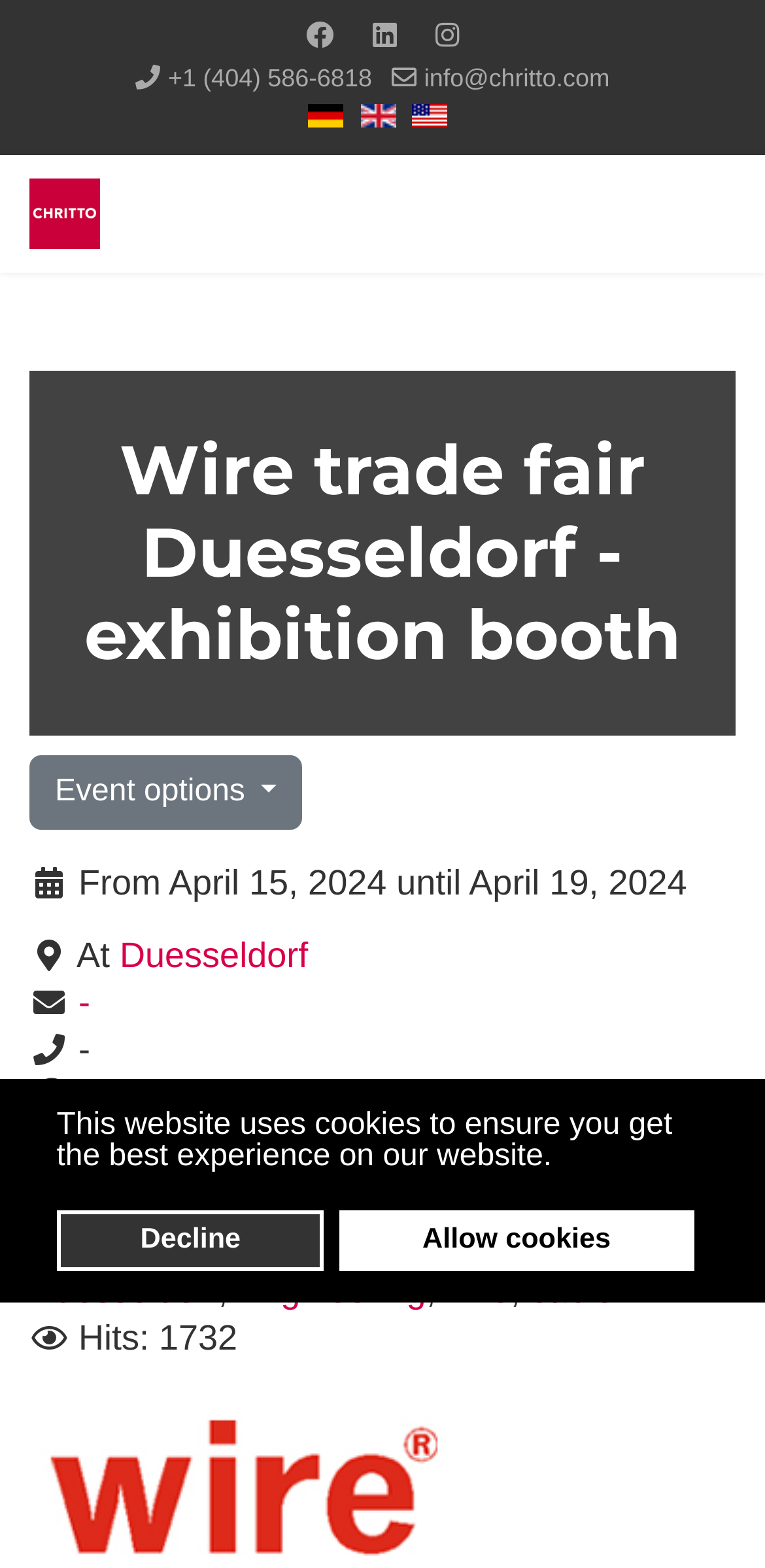What is the event duration?
Refer to the screenshot and answer in one word or phrase.

April 15, 2024 until April 19, 2024